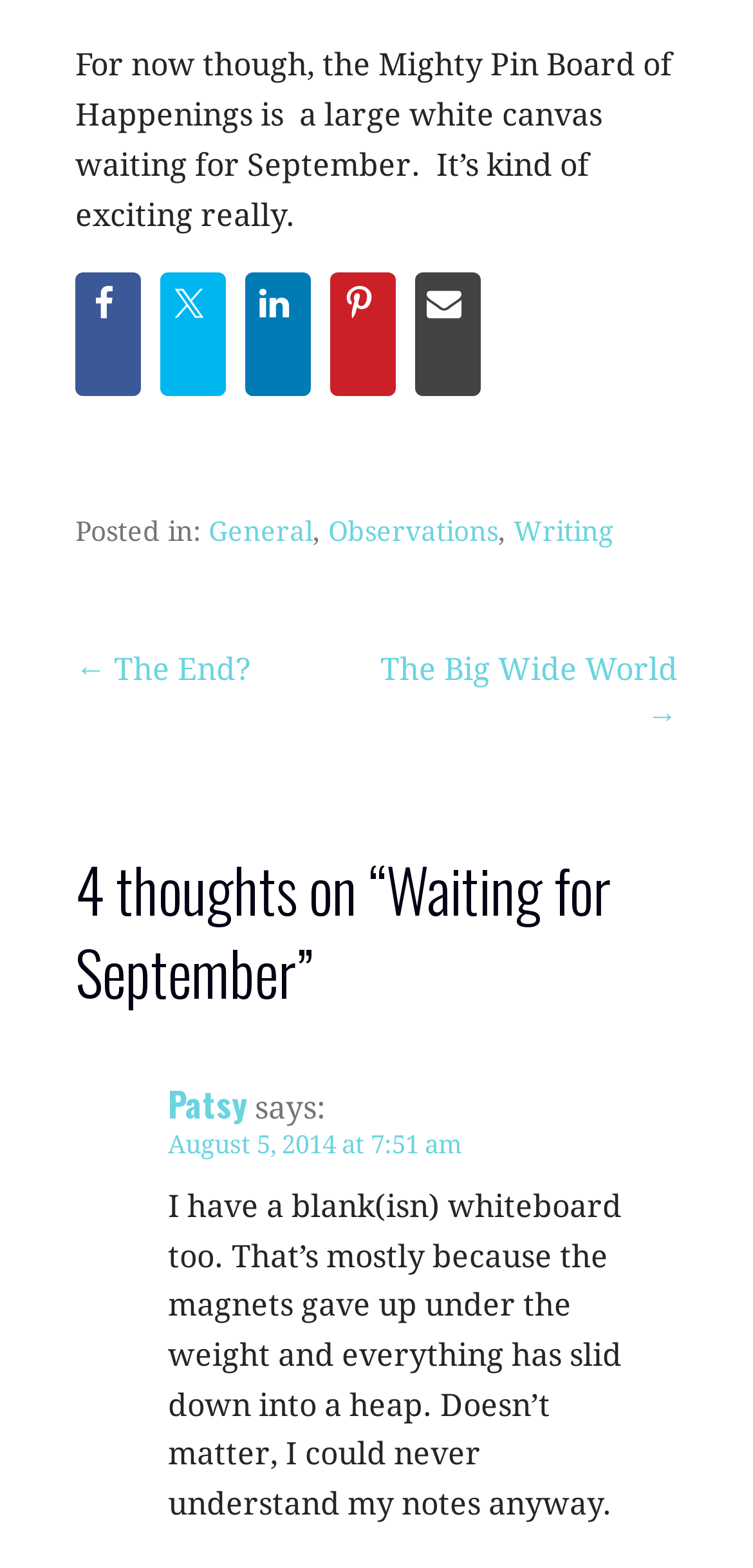How many social media links are present? Analyze the screenshot and reply with just one word or a short phrase.

5